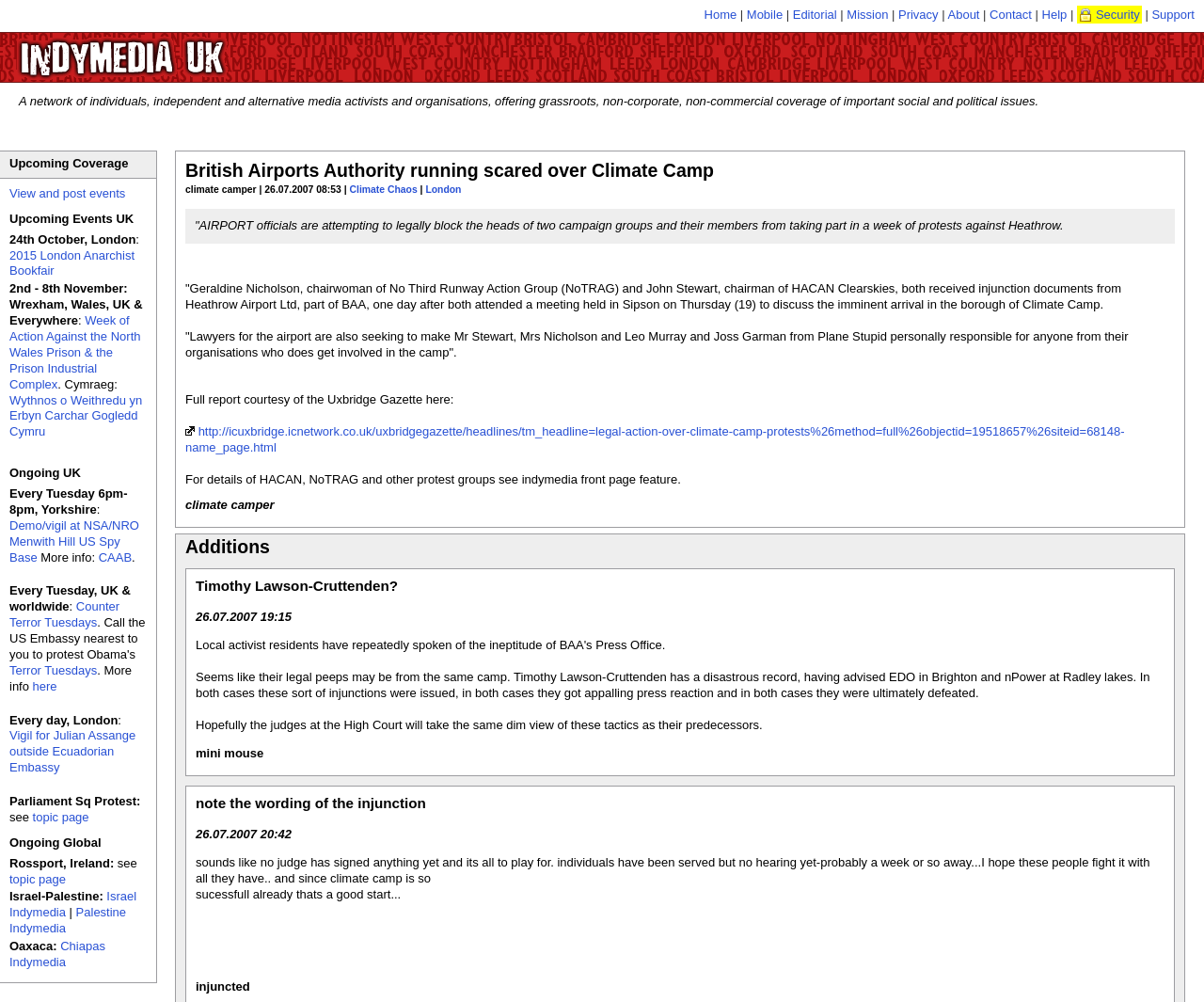Examine the image carefully and respond to the question with a detailed answer: 
What is the name of the newspaper mentioned in the article?

The name of the newspaper mentioned in the article can be found in the text content, where it says 'Full report courtesy of the Uxbridge Gazette here'.